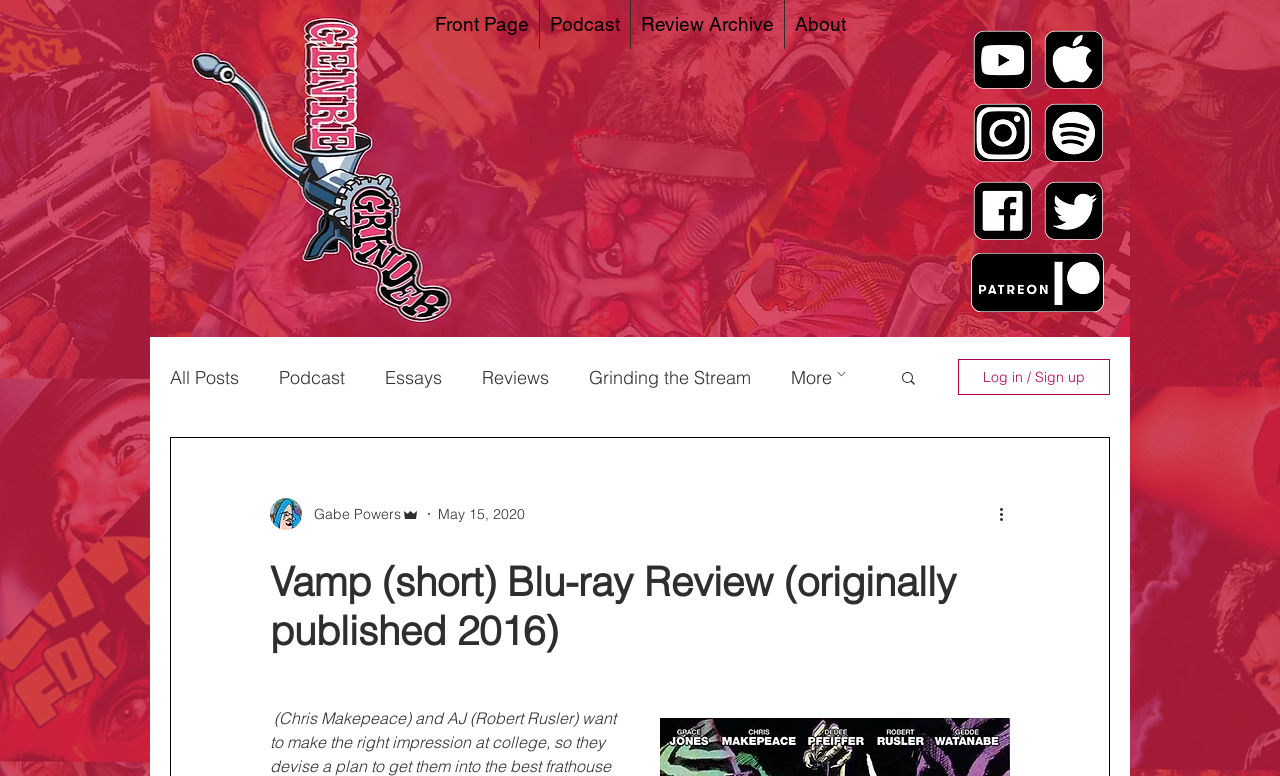Pinpoint the bounding box coordinates of the element to be clicked to execute the instruction: "Visit the Review Archive".

[0.493, 0.0, 0.612, 0.063]